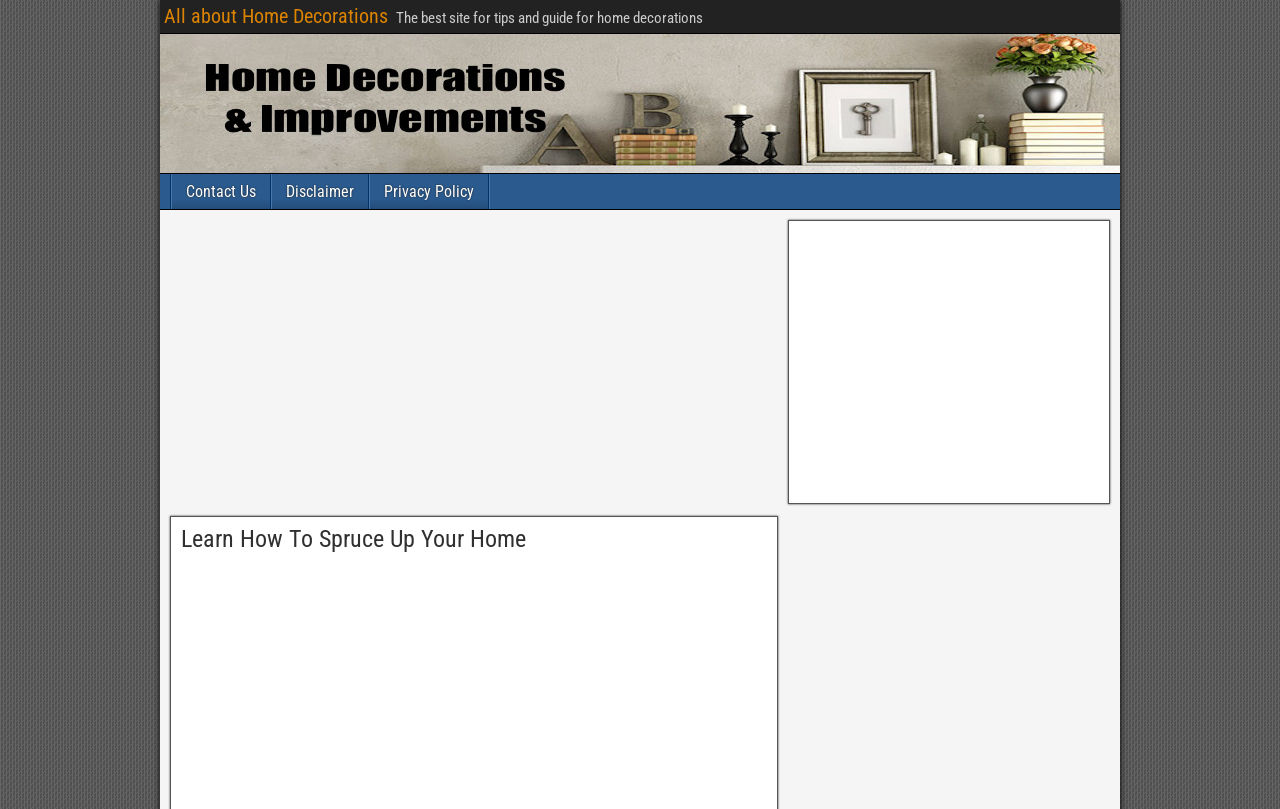What is the purpose of this website?
Look at the image and provide a short answer using one word or a phrase.

Home Decorations